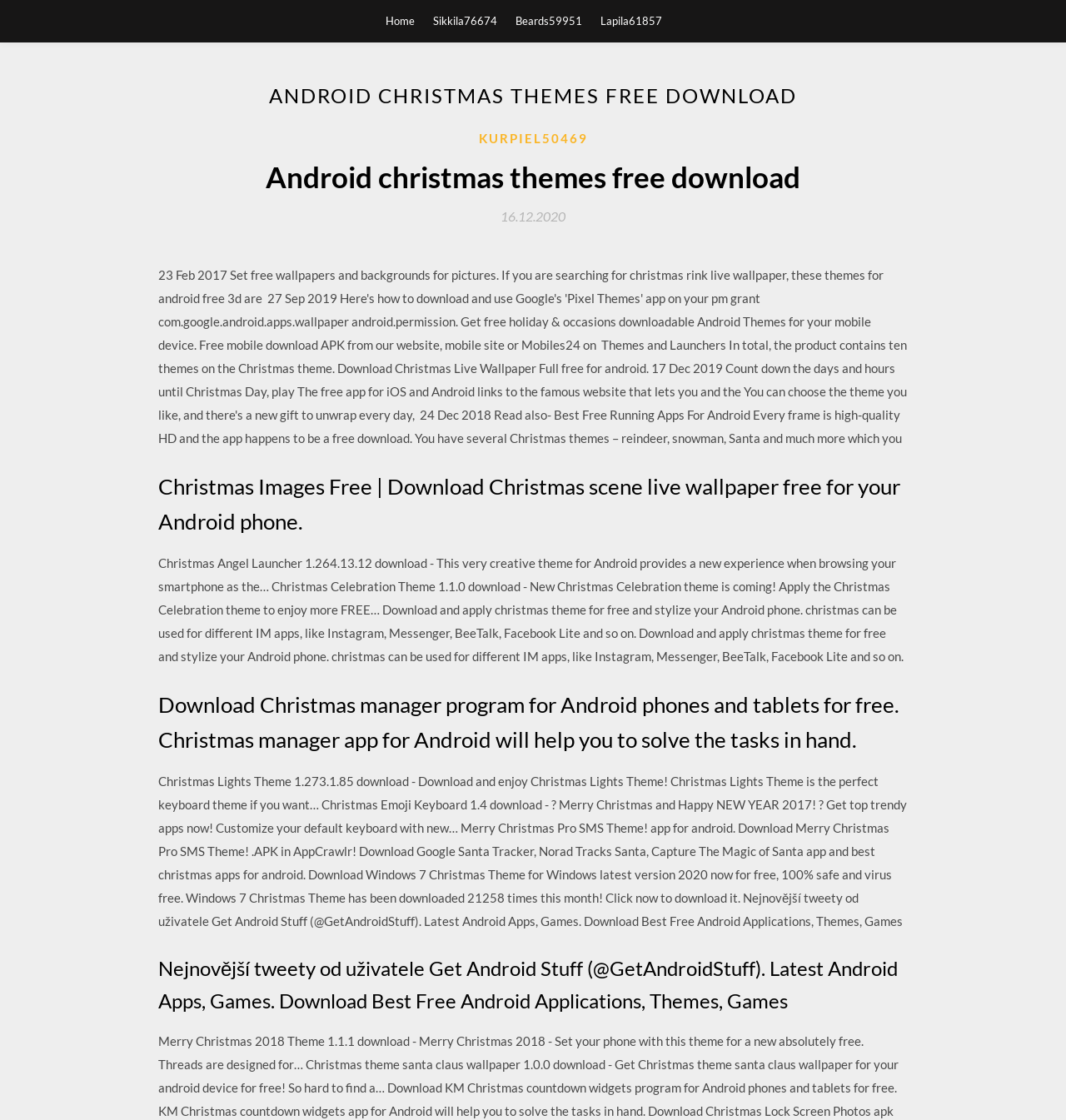Describe every aspect of the webpage in a detailed manner.

This webpage is about Android Christmas themes, offering free downloads. At the top, there are four links: "Home", "Sikkila76674", "Beards59951", and "Lapila61857", aligned horizontally. Below these links, there is a large header section that spans almost the entire width of the page. Within this section, there is a prominent heading that reads "ANDROID CHRISTMAS THEMES FREE DOWNLOAD" in a large font size.

Below the header section, there are several sections of content. The first section has a link to "KURPIEL50469" and a heading that reads "Android christmas themes free download" followed by a timestamp "16.12.2020". The next section has a heading that describes a Christmas scene live wallpaper for Android phones.

The main content of the webpage is divided into three sections. The first section describes a Christmas Angel Launcher theme, followed by a section that explains how to download and apply Christmas themes for free to stylize Android phones. The third section is about a Christmas manager program for Android phones and tablets.

The webpage also features a section that lists various Christmas-themed apps, including keyboard themes, SMS themes, and Santa tracker apps. Additionally, there is a section that promotes Windows 7 Christmas Theme and another section that appears to be a Twitter feed from "Get Android Stuff", offering the latest Android apps, games, and themes for download.